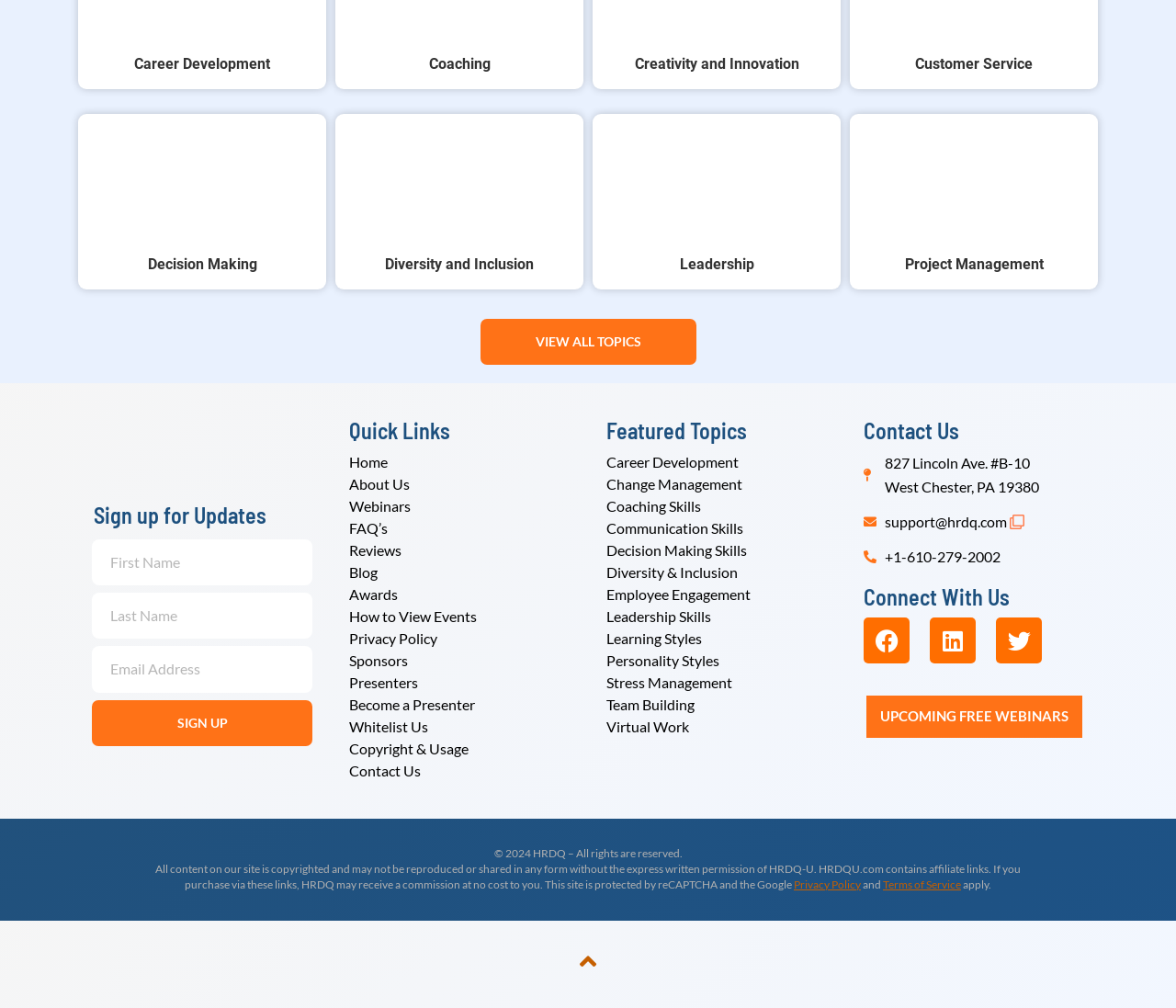Reply to the question with a brief word or phrase: What is the address of HRDQ-U?

827 Lincoln Ave. #B-10, West Chester, PA 19380